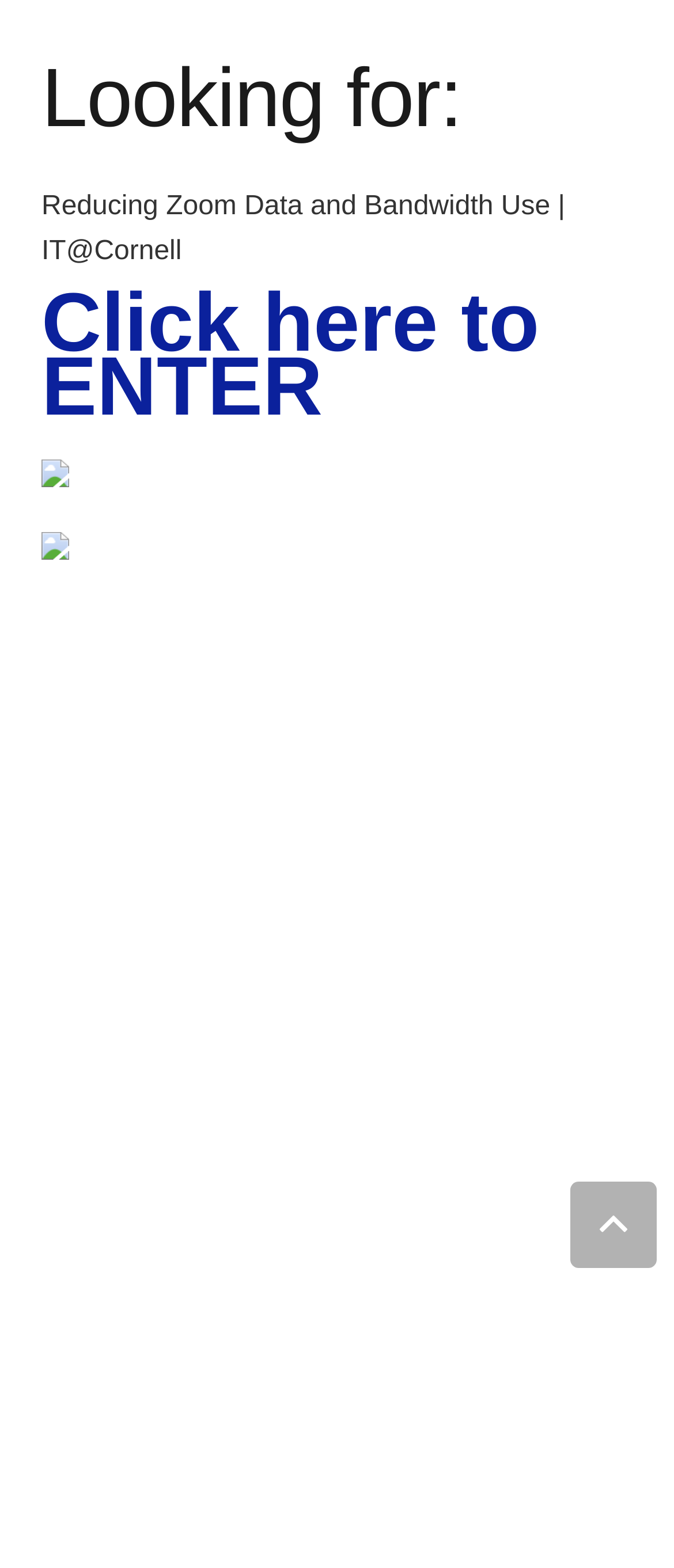Utilize the details in the image to thoroughly answer the following question: What is the purpose of the 'Voltar ao Topo' link?

The 'Voltar ao Topo' link is located at the bottom of the webpage, and its text suggests that it is used to go back to the top of the webpage. This is a common feature on long webpages, allowing users to quickly navigate back to the top.